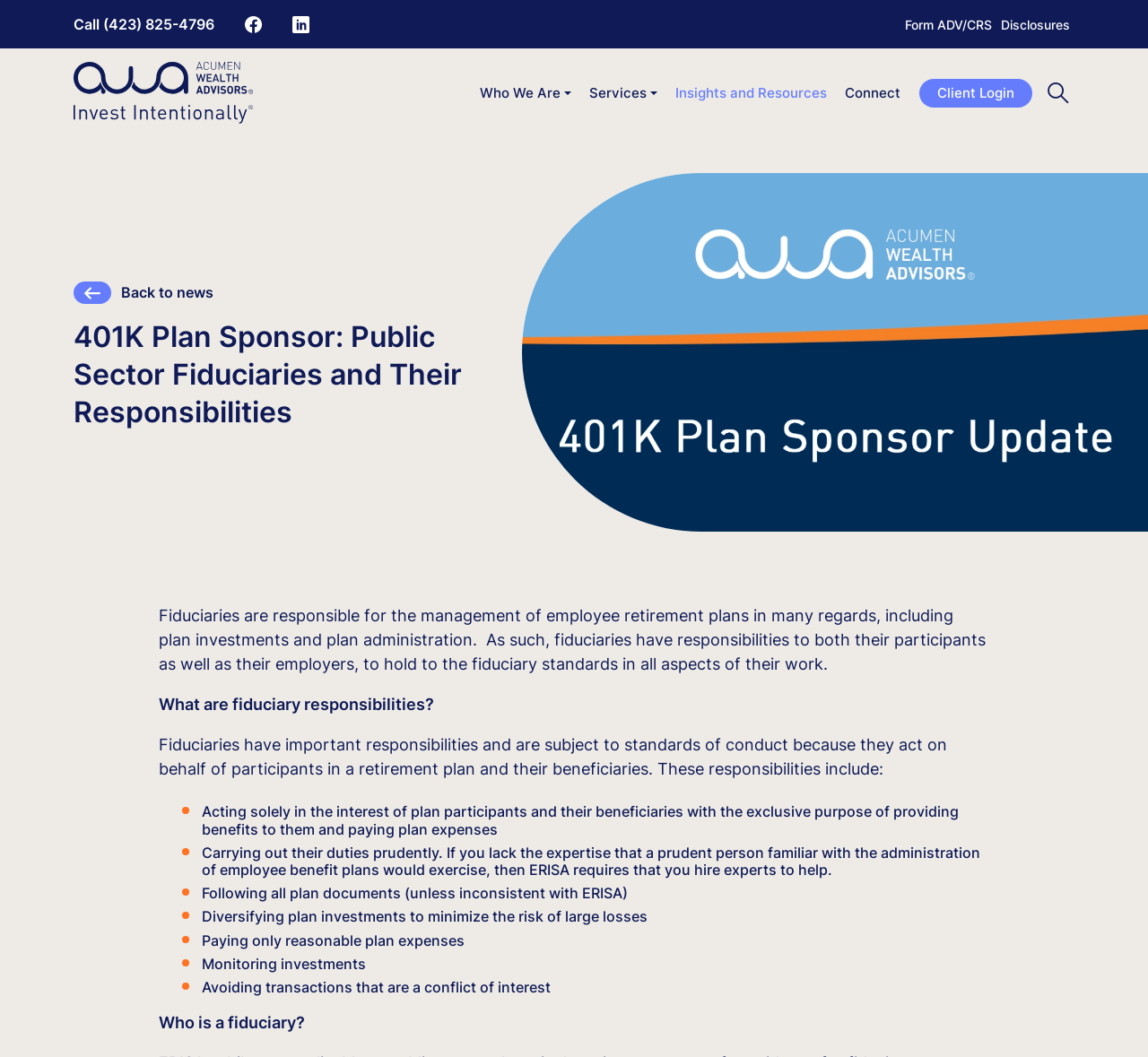Explain the webpage's layout and main content in detail.

This webpage is about the responsibilities of fiduciaries in managing employee retirement plans, specifically in the public sector. At the top left corner, there is a logo of Acumen Wealth Advisors, accompanied by a phone number and social media links. On the top right corner, there are links to "Form ADV/CRS" and "Disclosures". 

Below the logo, there is a menu with options such as "Who We Are", "Services", "Insights and Resources", "Connect", and "Client Login". Next to the menu, there is a search bar with a search button and an image of a magnifying glass.

The main content of the webpage is divided into sections. The first section has a heading "401K Plan Sponsor: Public Sector Fiduciaries and Their Responsibilities" and a brief introduction to the role of fiduciaries in managing employee retirement plans. 

The second section is titled "What are fiduciary responsibilities?" and lists the responsibilities of fiduciaries, including acting solely in the interest of plan participants, carrying out duties prudently, following plan documents, diversifying plan investments, paying reasonable plan expenses, monitoring investments, and avoiding transactions that are a conflict of interest. 

The third section is titled "Who is a fiduciary?" but its content is not provided in the accessibility tree.